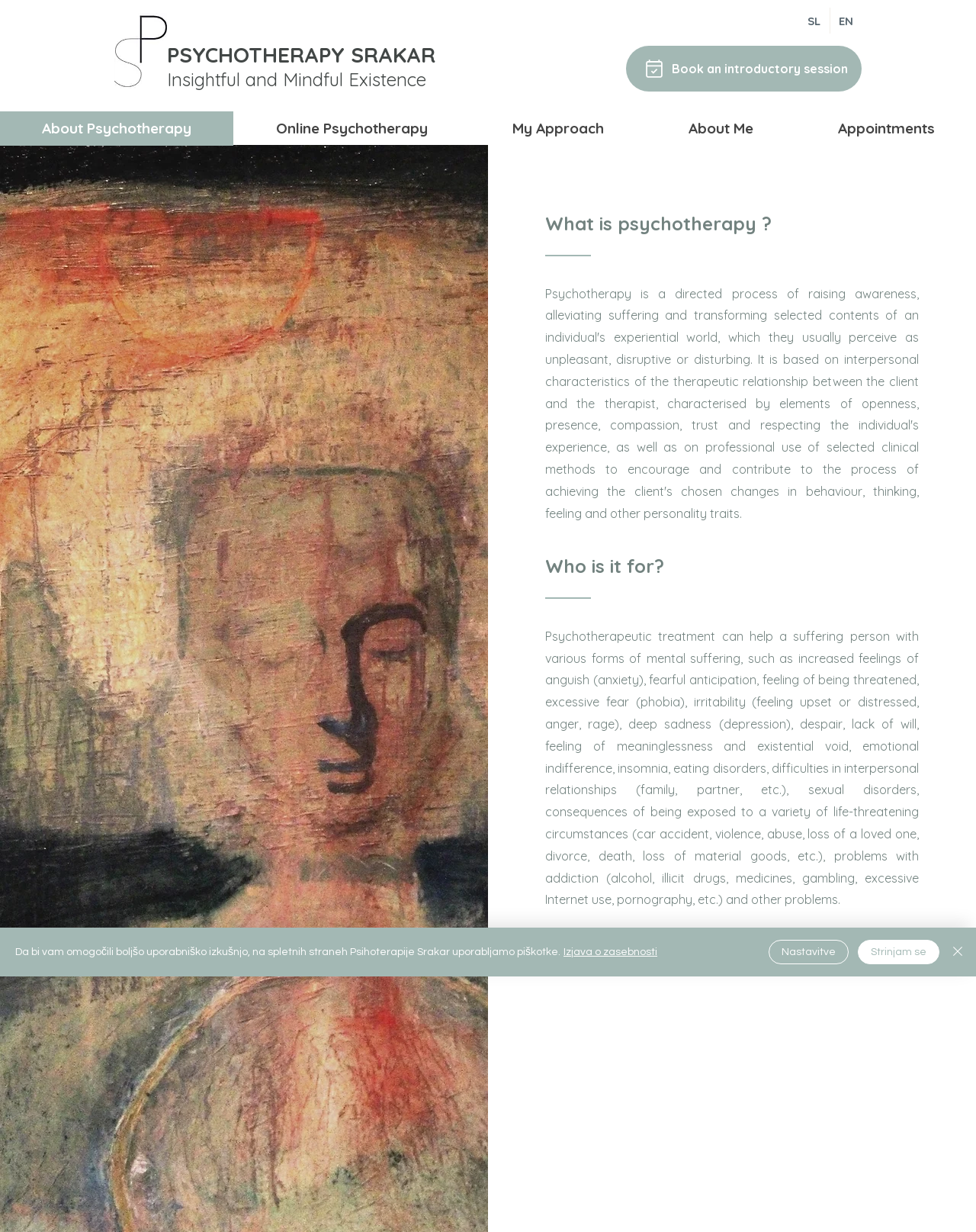Highlight the bounding box coordinates of the region I should click on to meet the following instruction: "Select the 'Slovenian' language".

[0.819, 0.006, 0.85, 0.027]